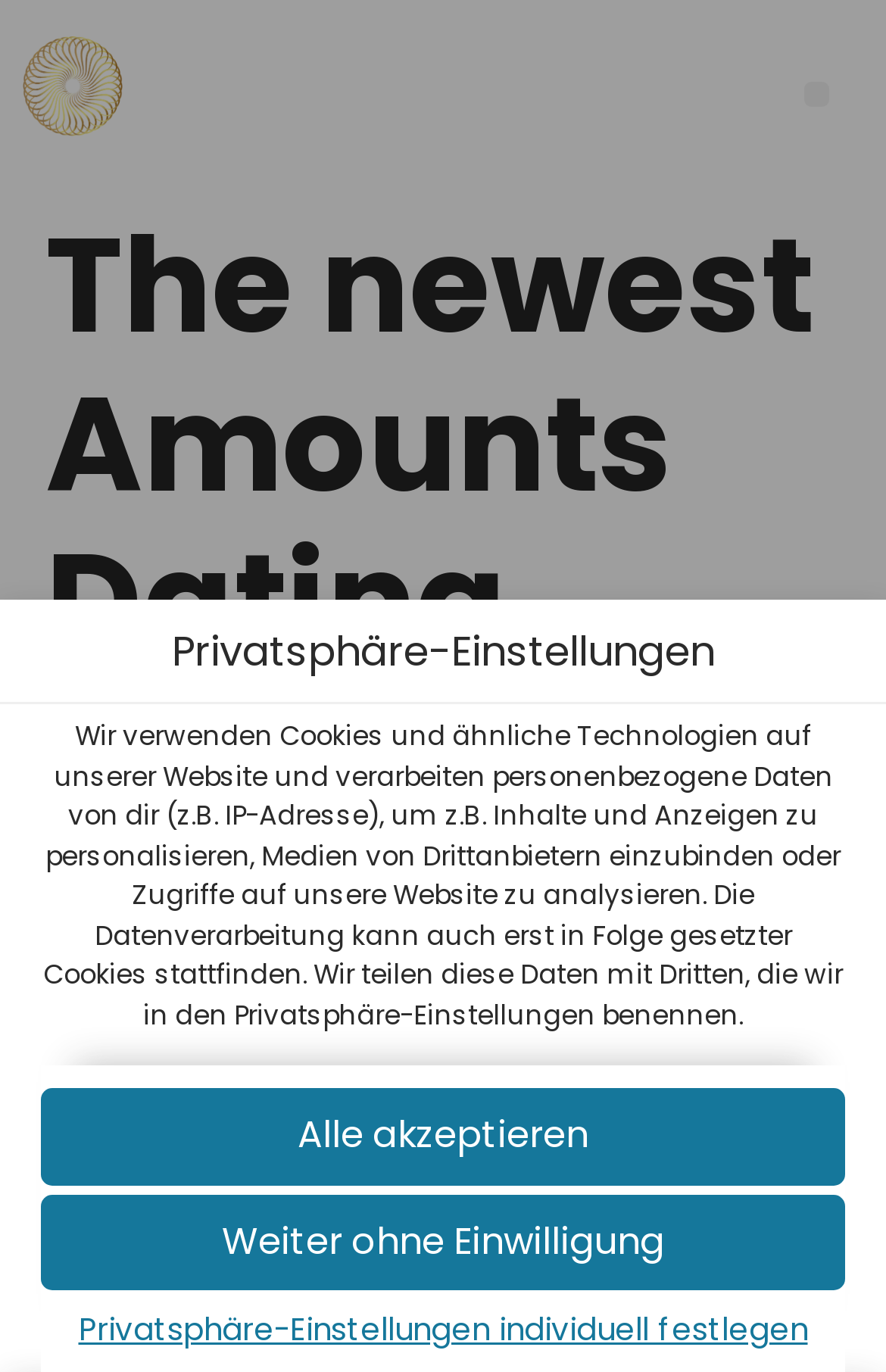Determine the bounding box for the described UI element: "Menü".

[0.908, 0.06, 0.936, 0.078]